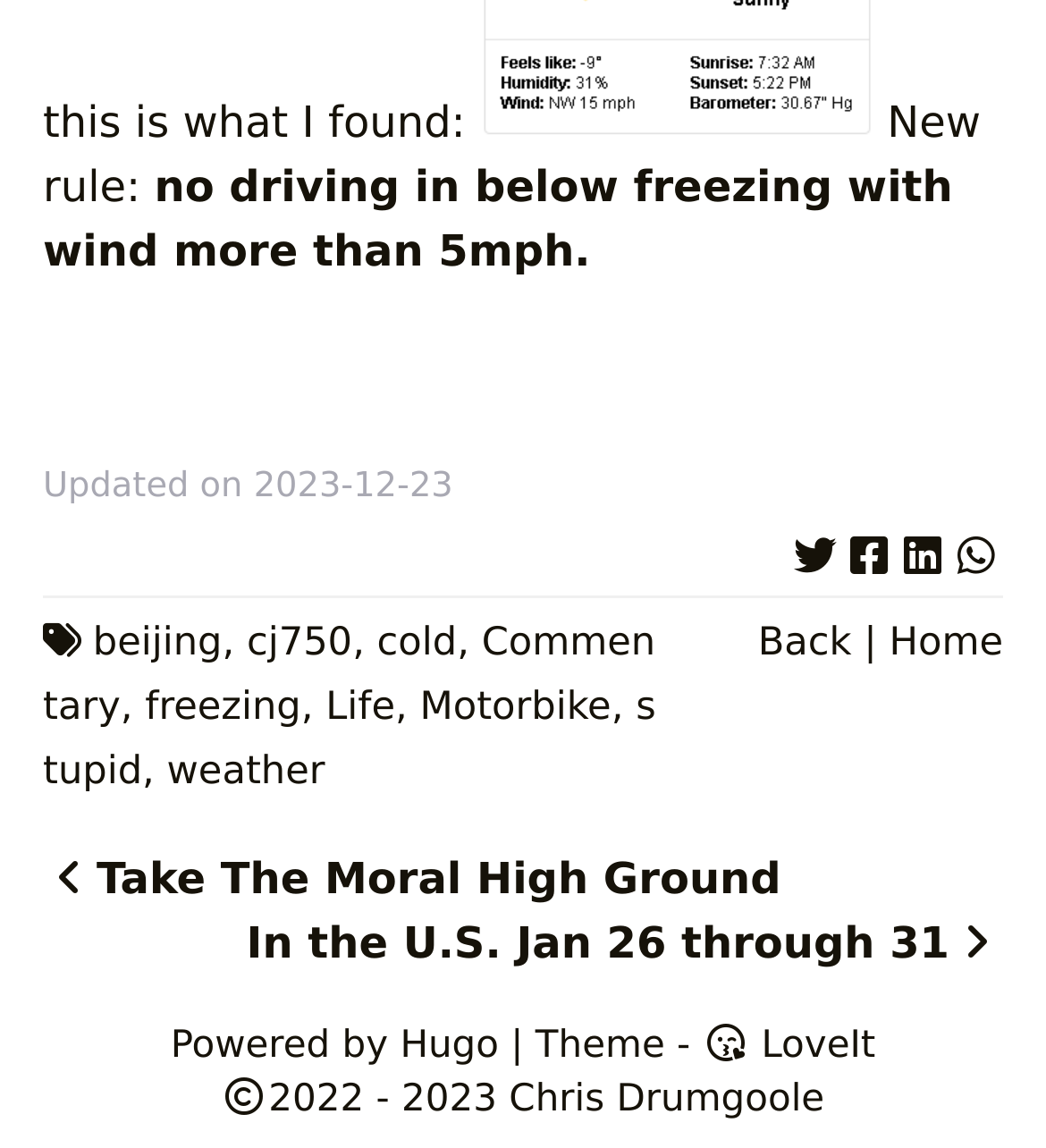Identify the bounding box coordinates necessary to click and complete the given instruction: "Visit beijing".

[0.089, 0.543, 0.212, 0.58]